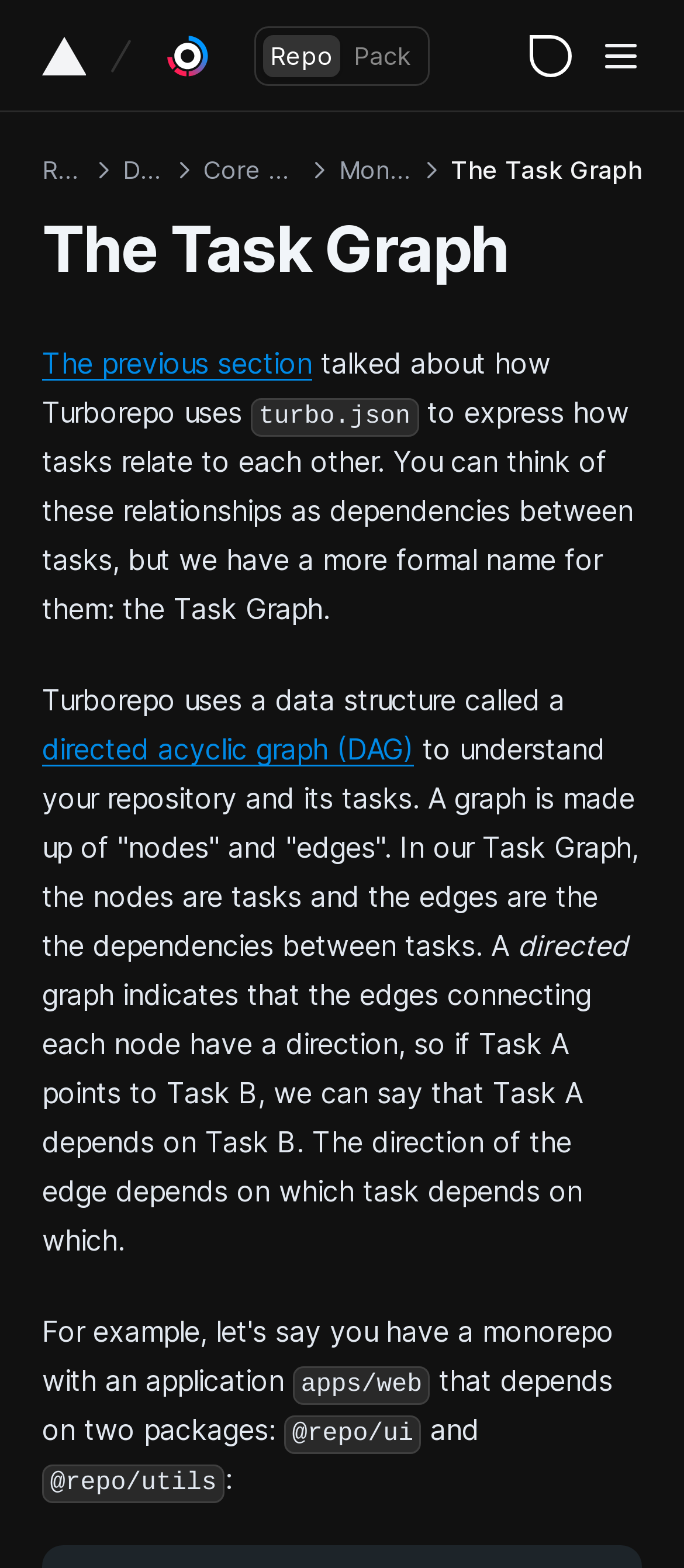What is the purpose of the 'run' command?
Please provide a single word or phrase based on the screenshot.

Not specified